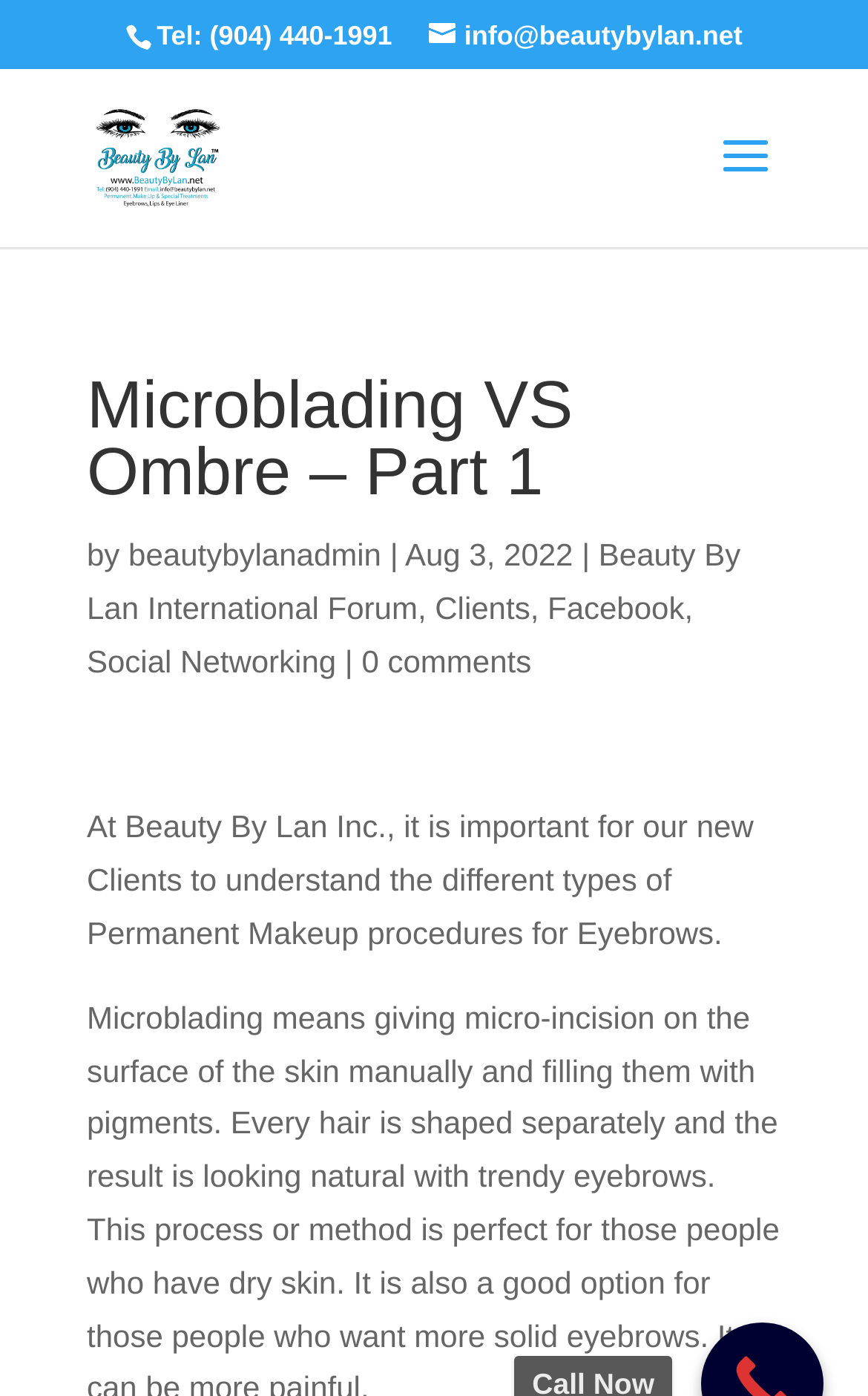Specify the bounding box coordinates of the area to click in order to follow the given instruction: "Click the 'Beauty By Lan' link."

[0.11, 0.098, 0.253, 0.124]